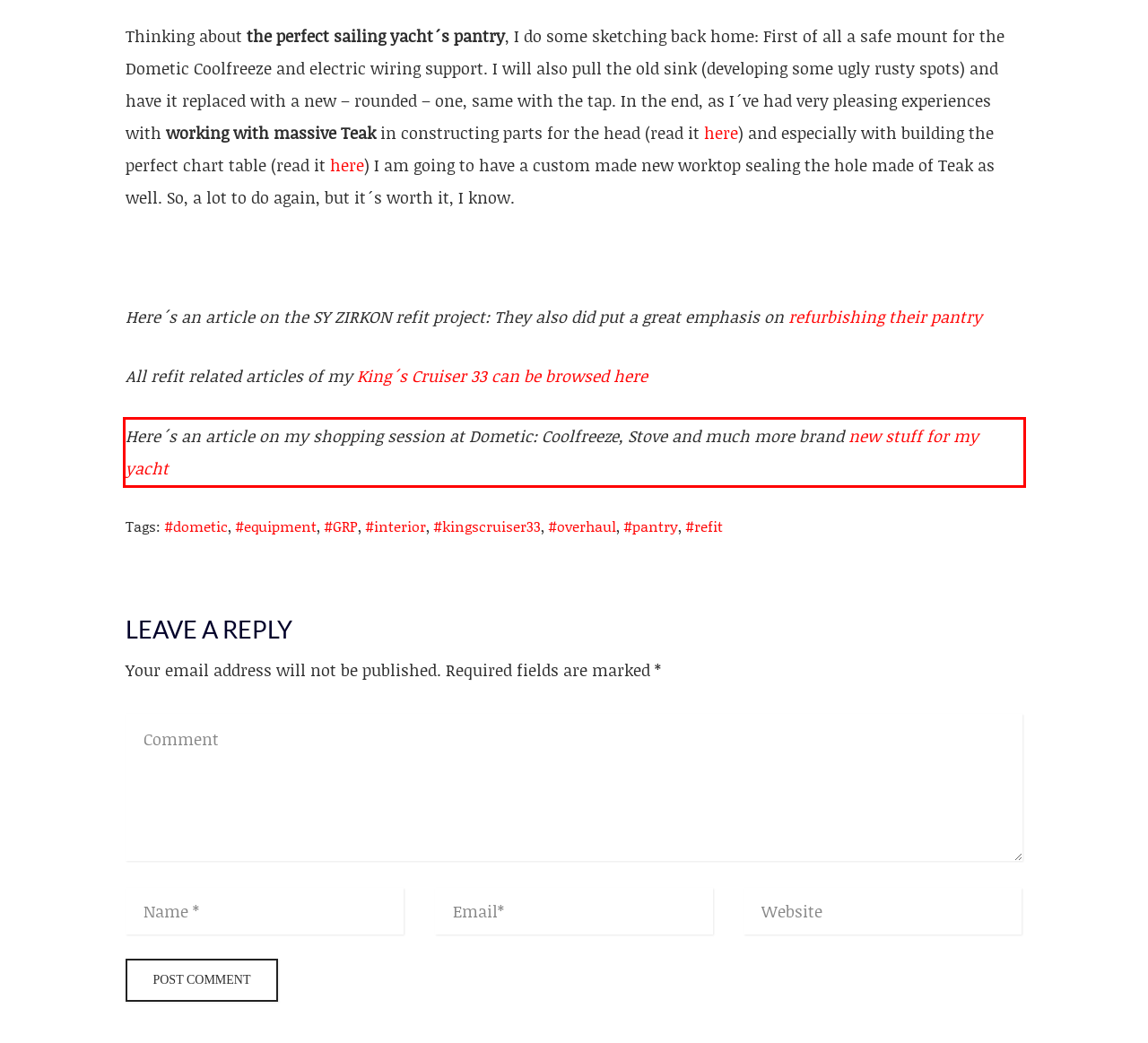Using the webpage screenshot, recognize and capture the text within the red bounding box.

Here´s an article on my shopping session at Dometic: Coolfreeze, Stove and much more brand new stuff for my yacht